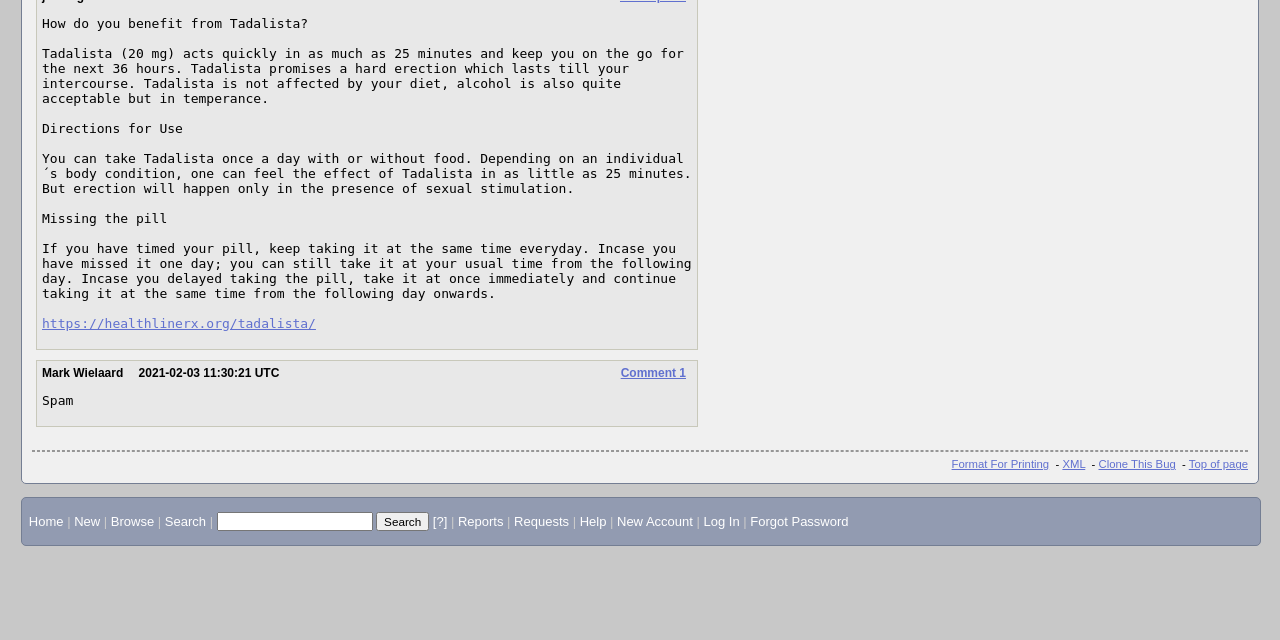Identify the bounding box coordinates for the UI element described as: "Contactor & relay". The coordinates should be provided as four floats between 0 and 1: [left, top, right, bottom].

None